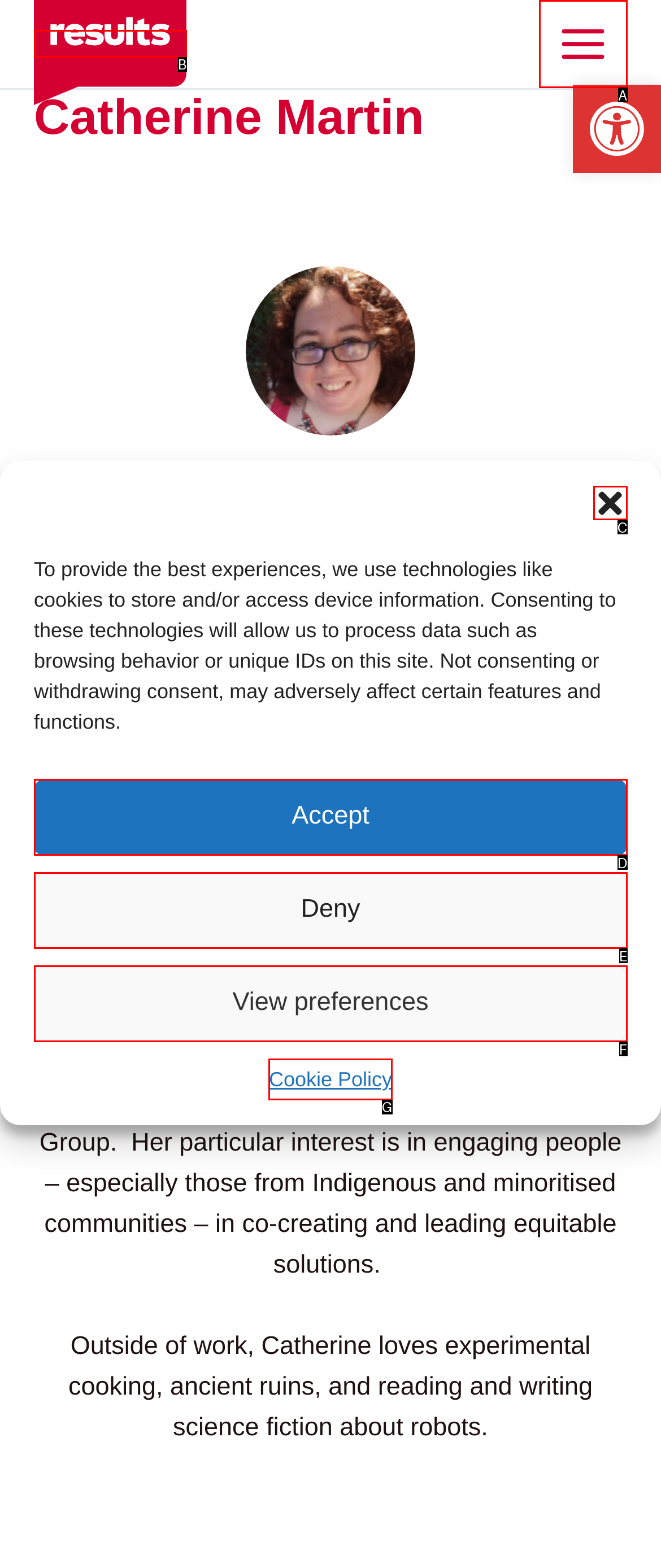Which option is described as follows: aria-label="Close dialog"
Answer with the letter of the matching option directly.

C